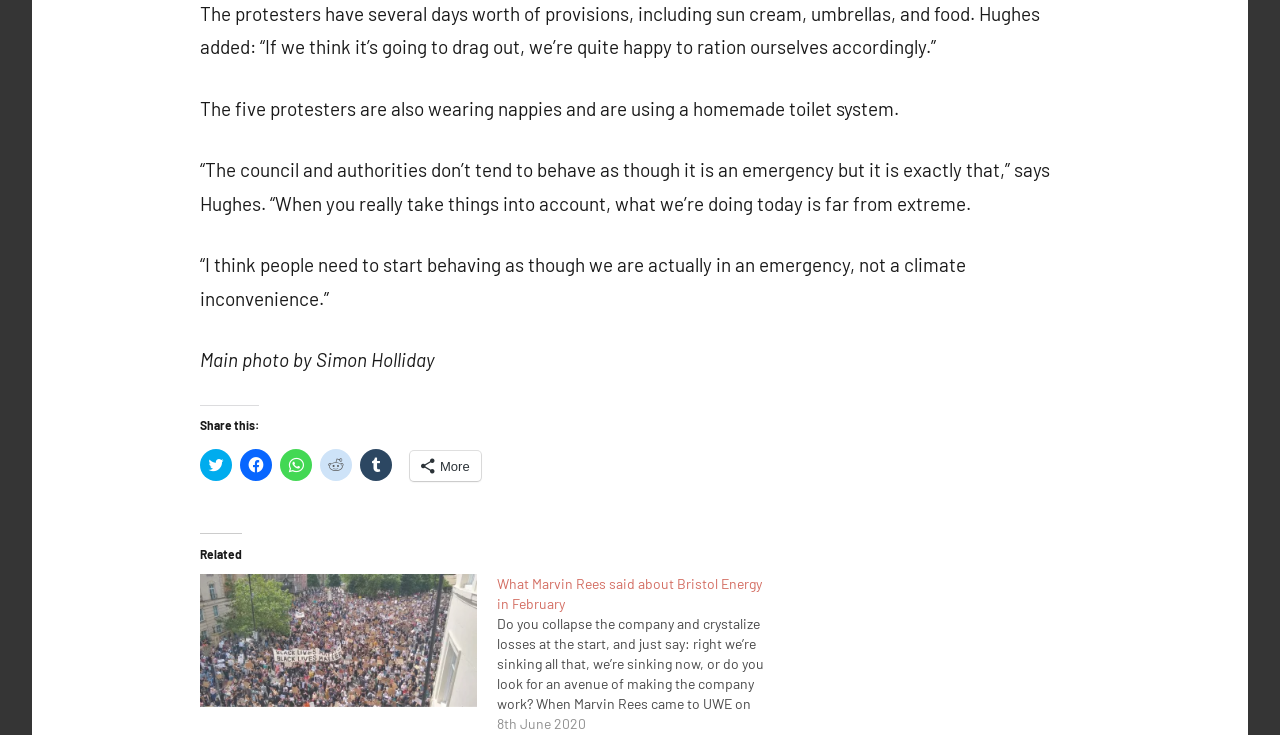Please provide a comprehensive answer to the question below using the information from the image: How many social media platforms can be shared to?

There are six social media platform links: Twitter, Facebook, WhatsApp, Reddit, Tumblr, and More. These links are located below the 'Share this:' heading.